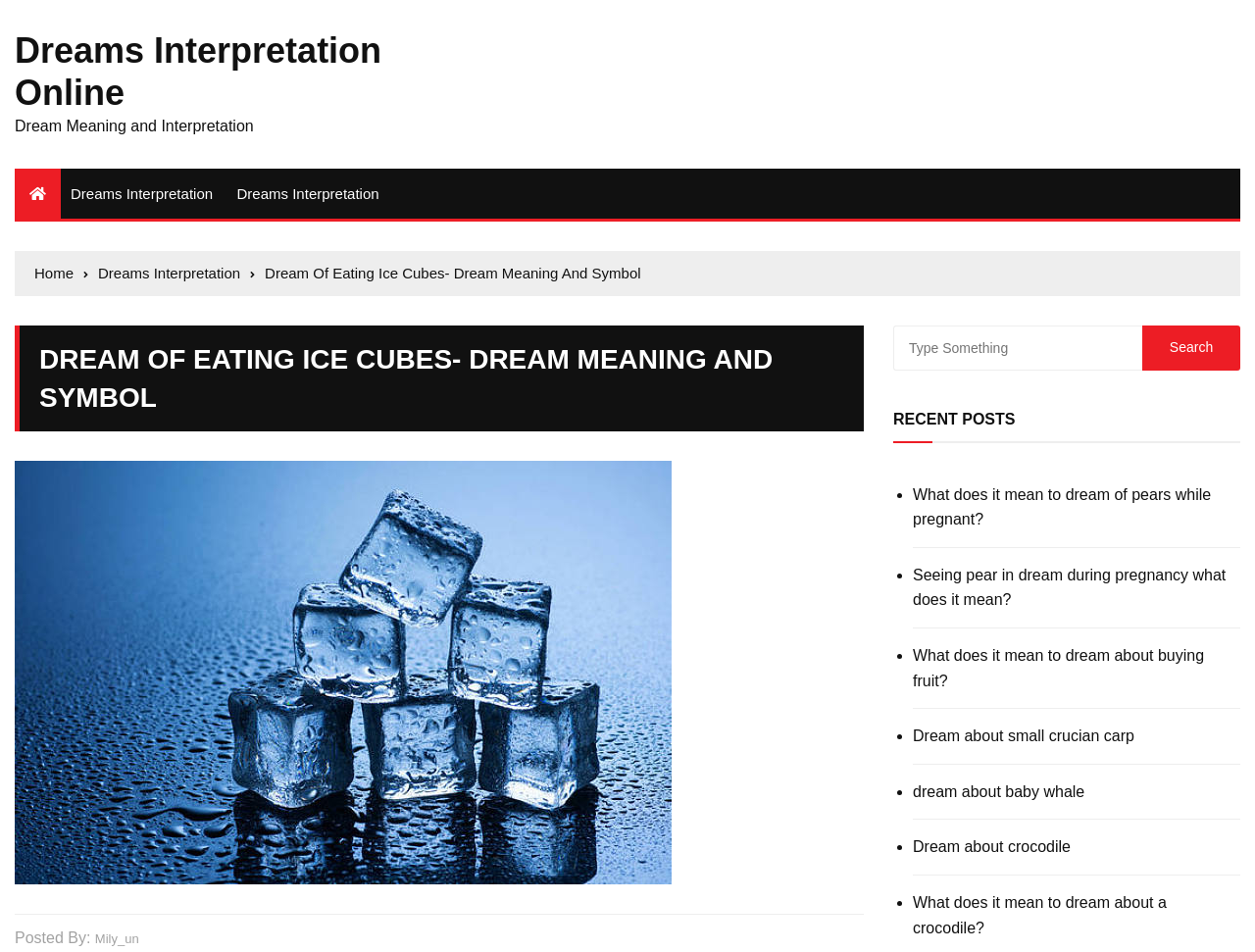Determine the bounding box coordinates of the region that needs to be clicked to achieve the task: "View the dream meaning of eating ice cubes".

[0.012, 0.341, 0.688, 0.453]